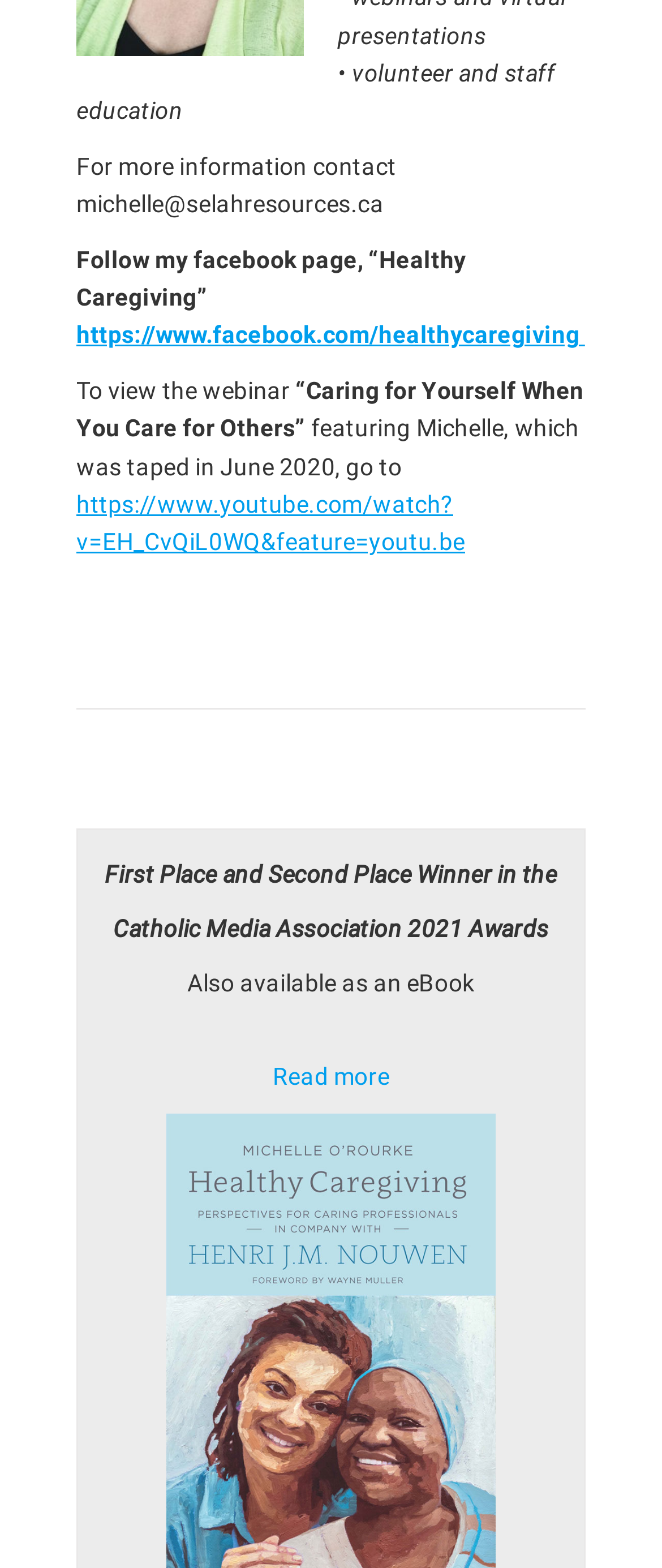Where can you find more information about volunteer and staff education?
Give a detailed and exhaustive answer to the question.

I found the contact information for more information about volunteer and staff education by looking at the static text element 'For more information contact michelle@selahresources.ca' on the webpage.